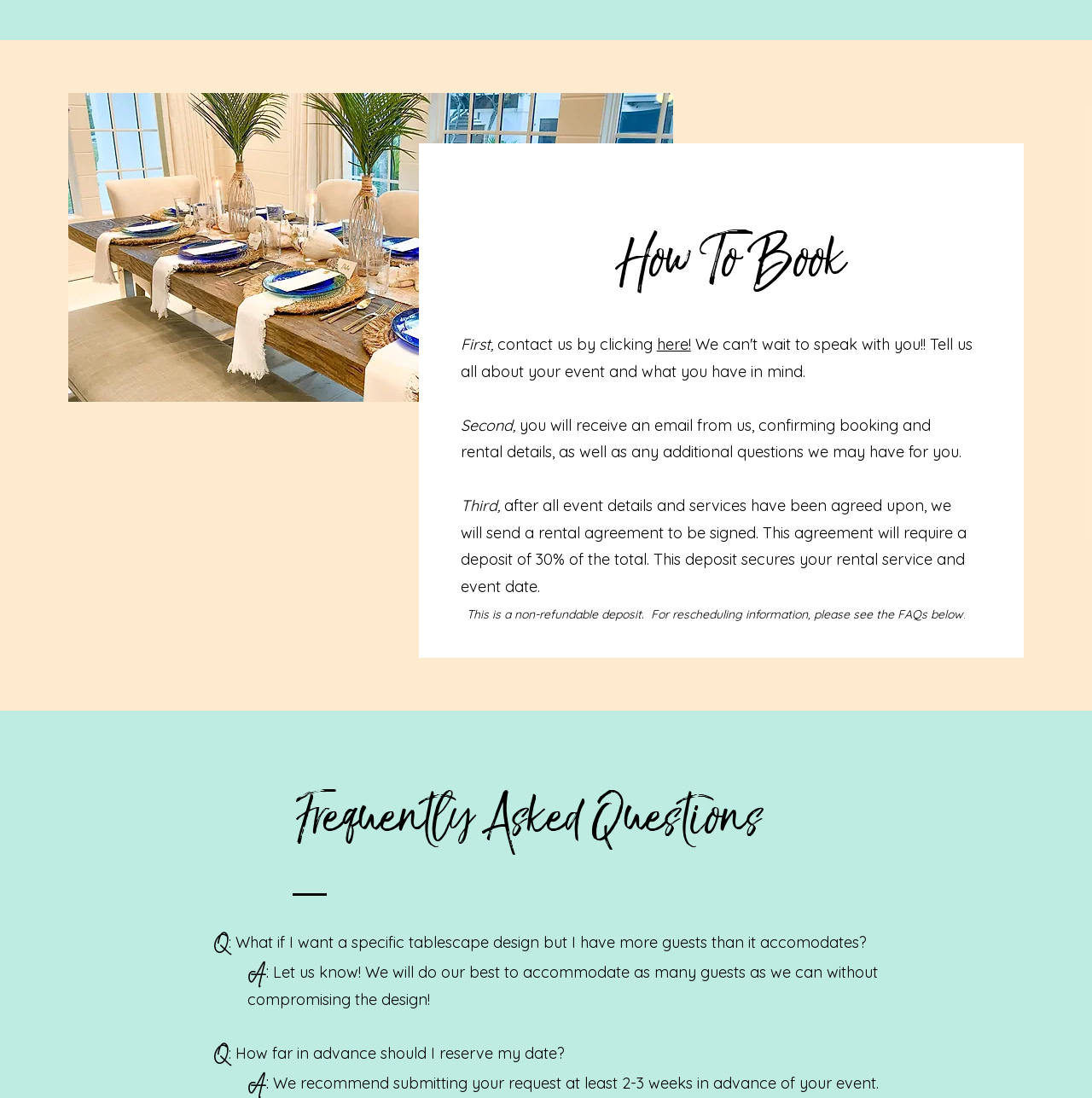Using the webpage screenshot, find the UI element described by here!. Provide the bounding box coordinates in the format (top-left x, top-left y, bottom-right x, bottom-right y), ensuring all values are floating point numbers between 0 and 1.

[0.601, 0.305, 0.633, 0.323]